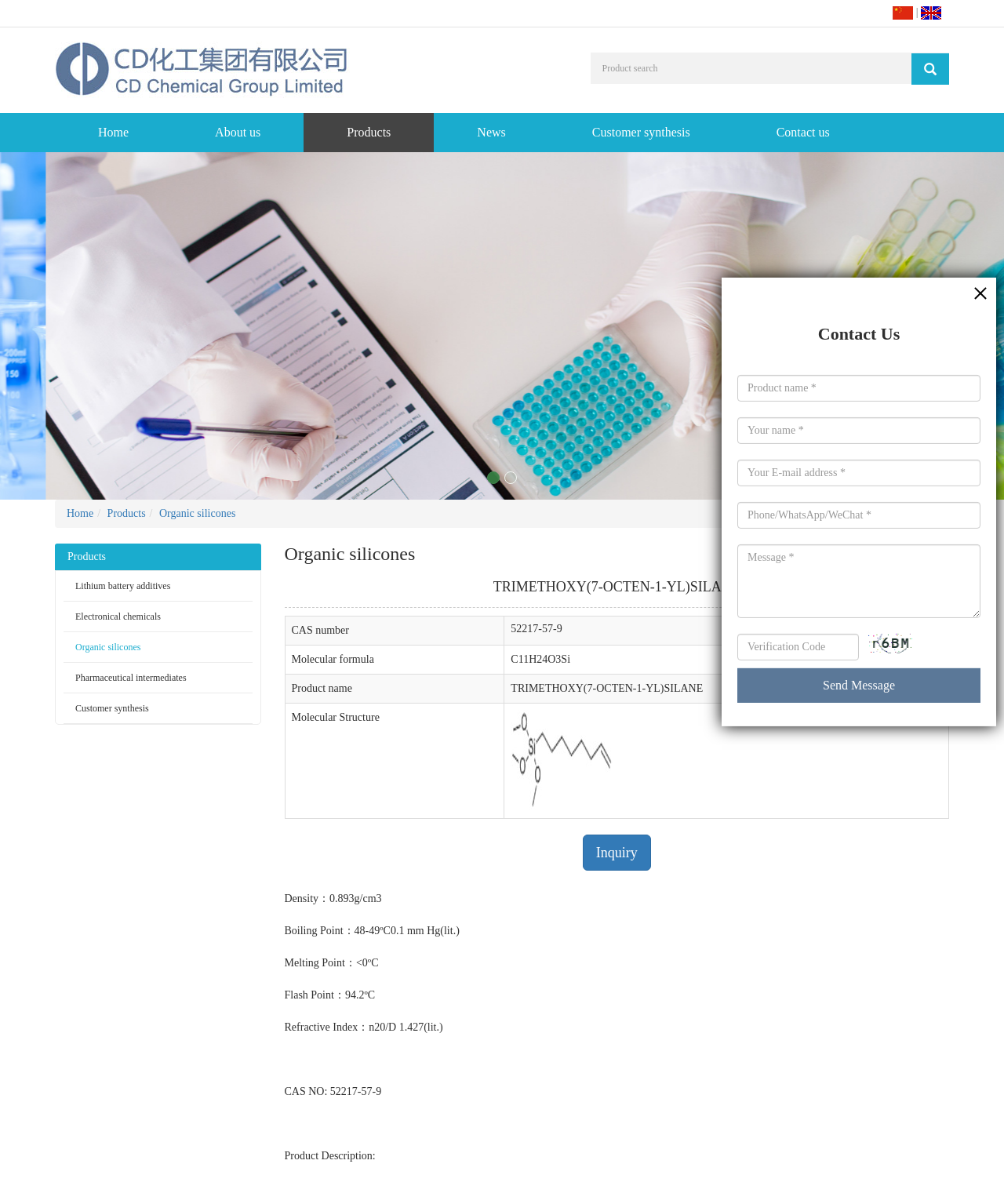Please determine the bounding box coordinates of the element's region to click for the following instruction: "Switch to English version".

[0.917, 0.005, 0.938, 0.015]